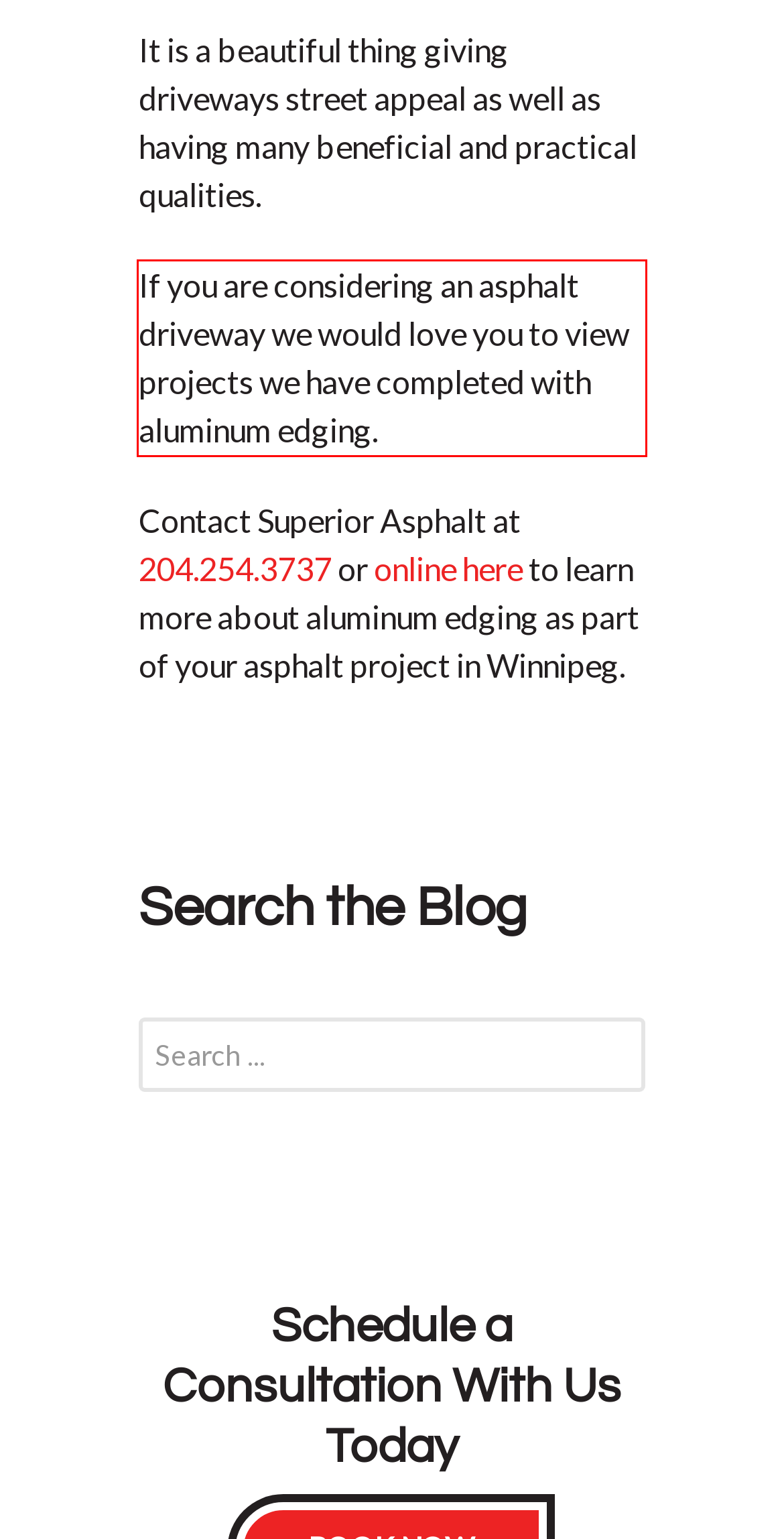Examine the webpage screenshot, find the red bounding box, and extract the text content within this marked area.

If you are considering an asphalt driveway we would love you to view projects we have completed with aluminum edging.